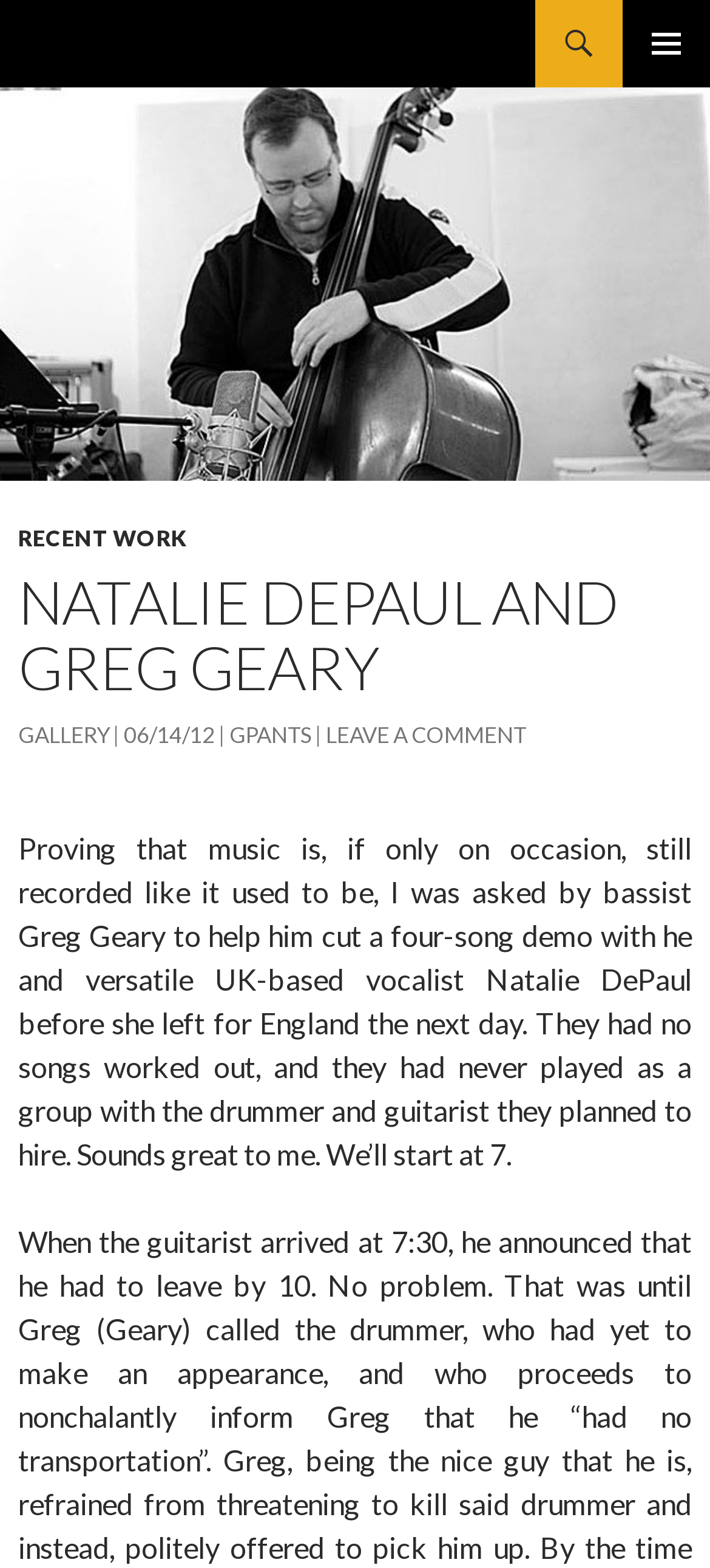Answer briefly with one word or phrase:
What is the purpose of the webpage?

To showcase music recording